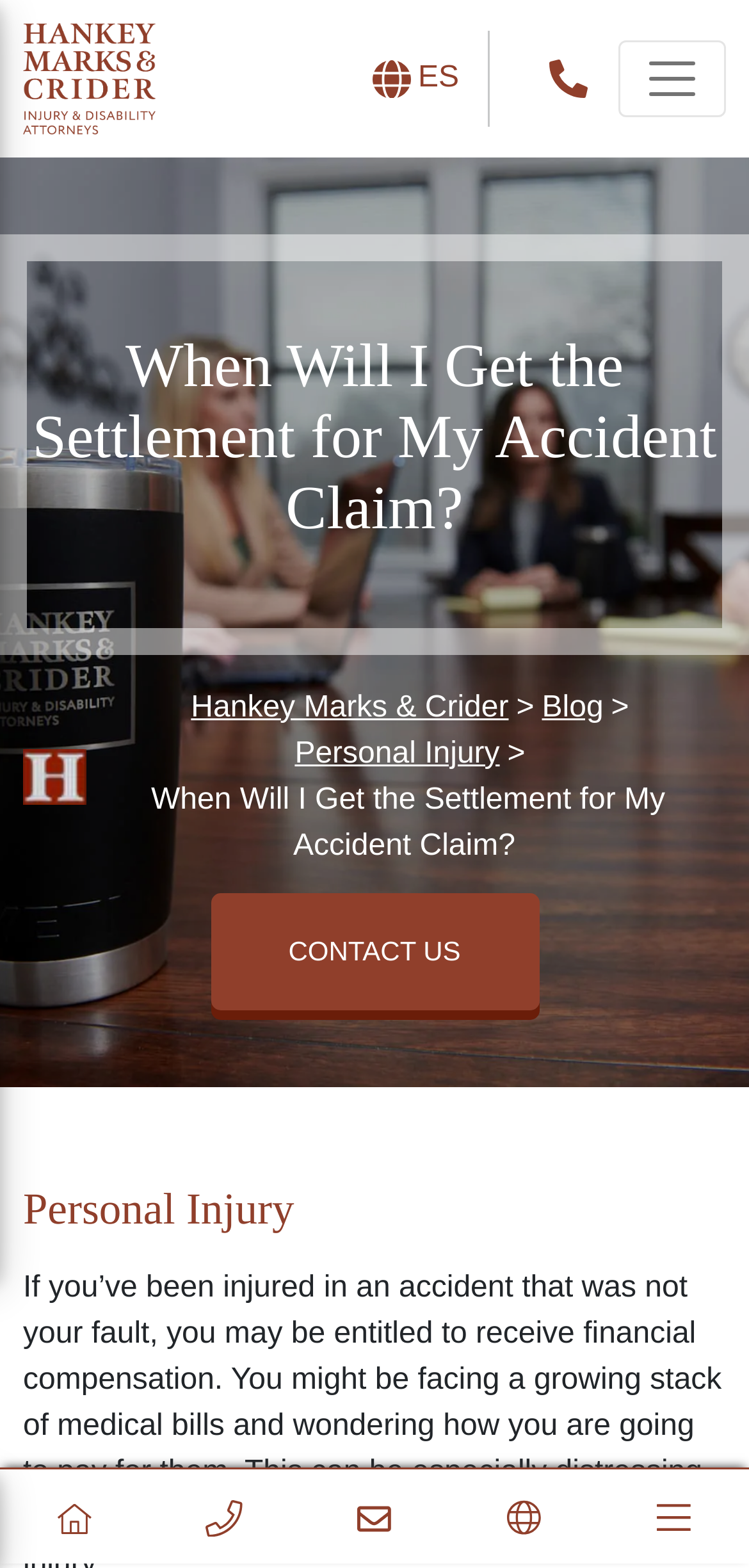Identify the bounding box coordinates of the area you need to click to perform the following instruction: "check categories".

None